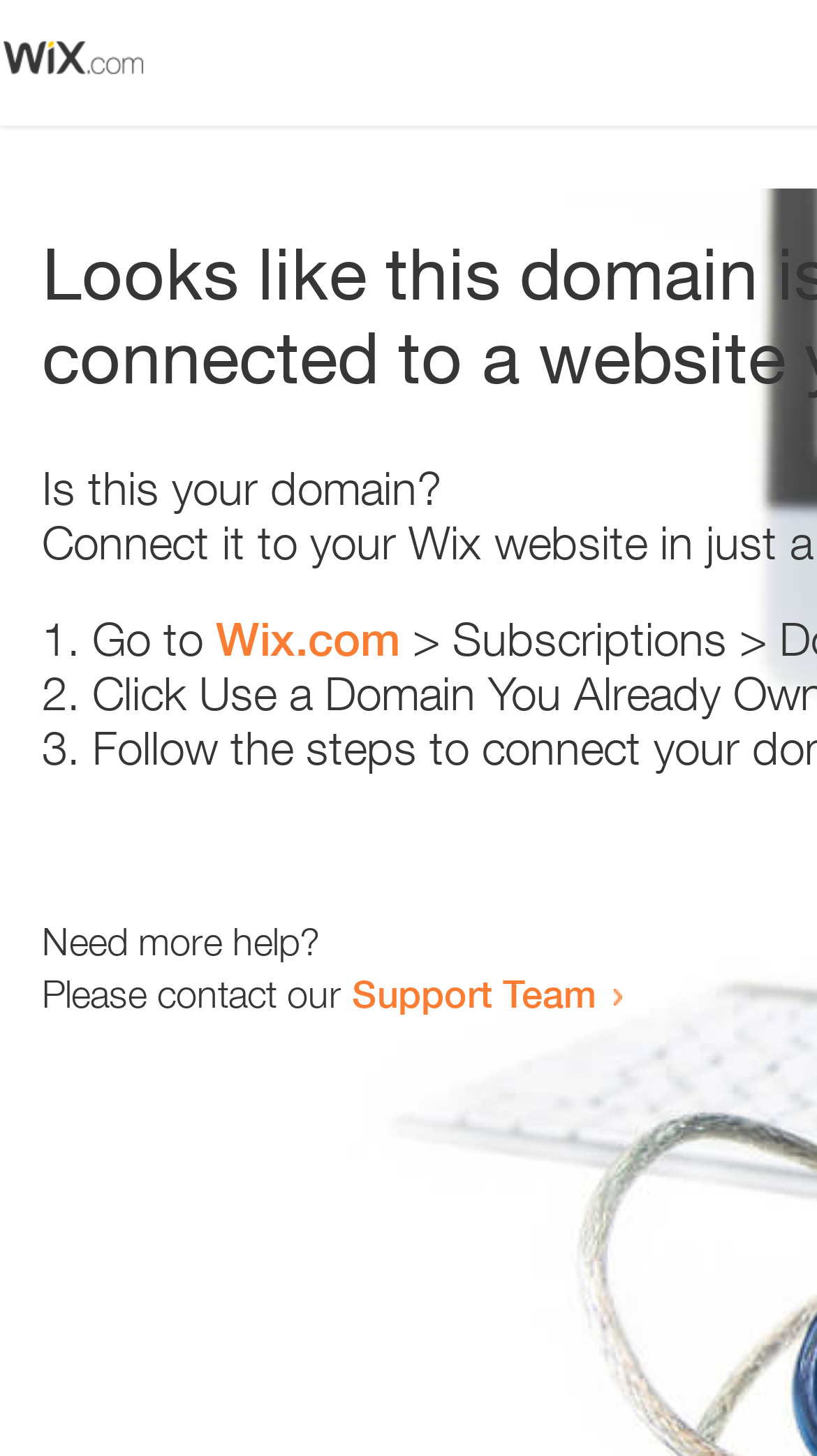Find the coordinates for the bounding box of the element with this description: "« back to news page".

None